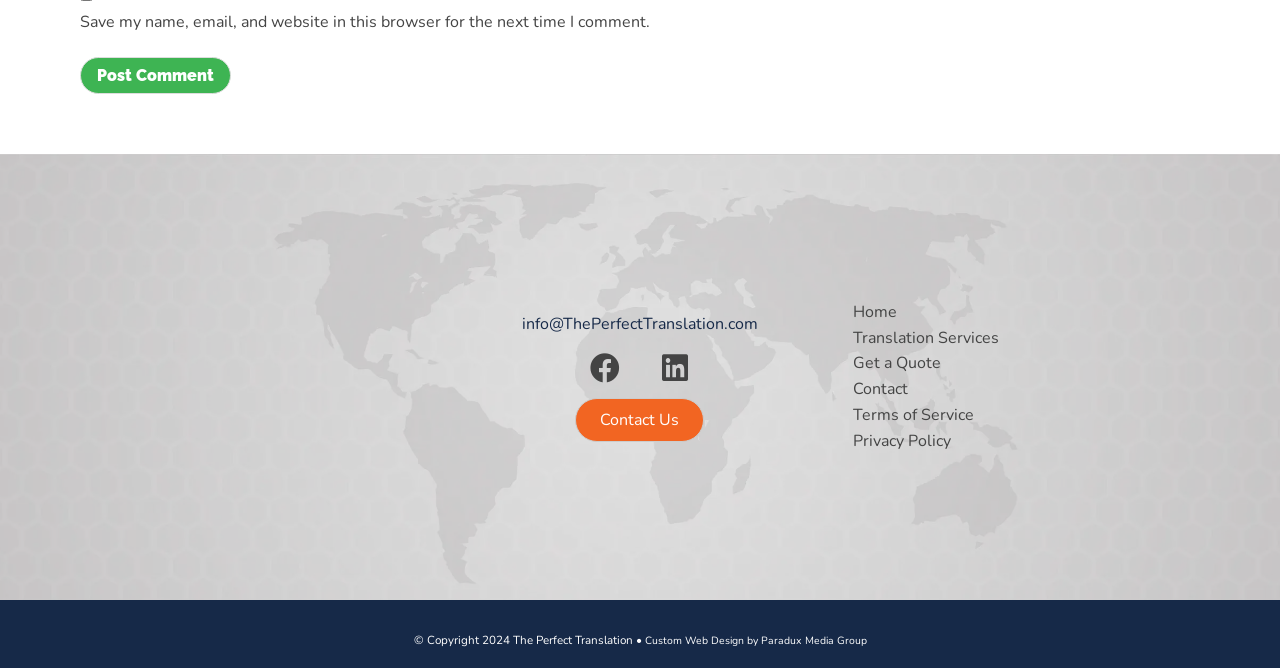Locate the bounding box of the UI element based on this description: "info@ThePerfectTranslation.com". Provide four float numbers between 0 and 1 as [left, top, right, bottom].

[0.408, 0.469, 0.592, 0.502]